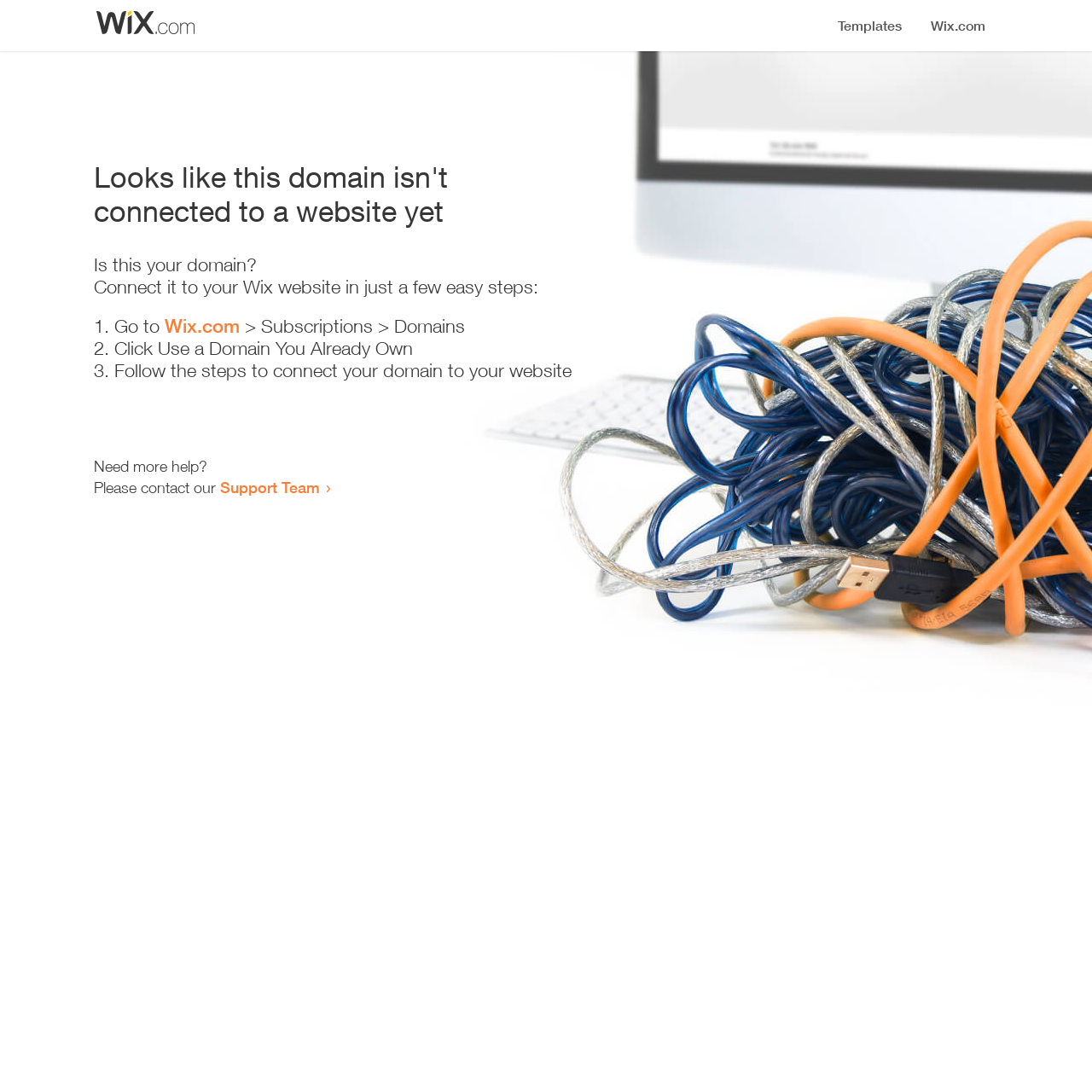Provide a brief response to the question below using a single word or phrase: 
What is the purpose of the webpage?

To guide domain connection